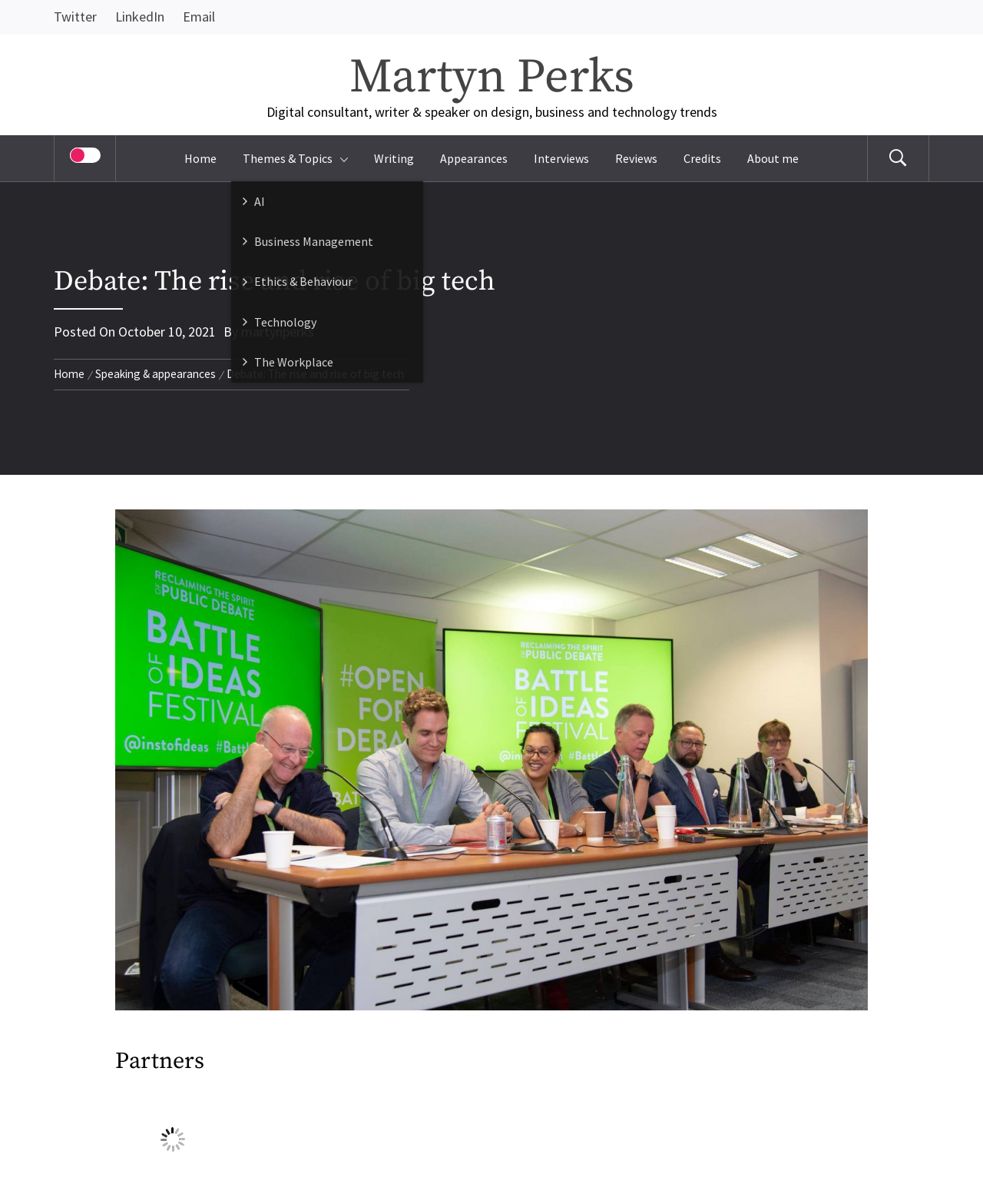Identify the bounding box coordinates of the section to be clicked to complete the task described by the following instruction: "Go to the home page". The coordinates should be four float numbers between 0 and 1, formatted as [left, top, right, bottom].

[0.176, 0.112, 0.232, 0.15]